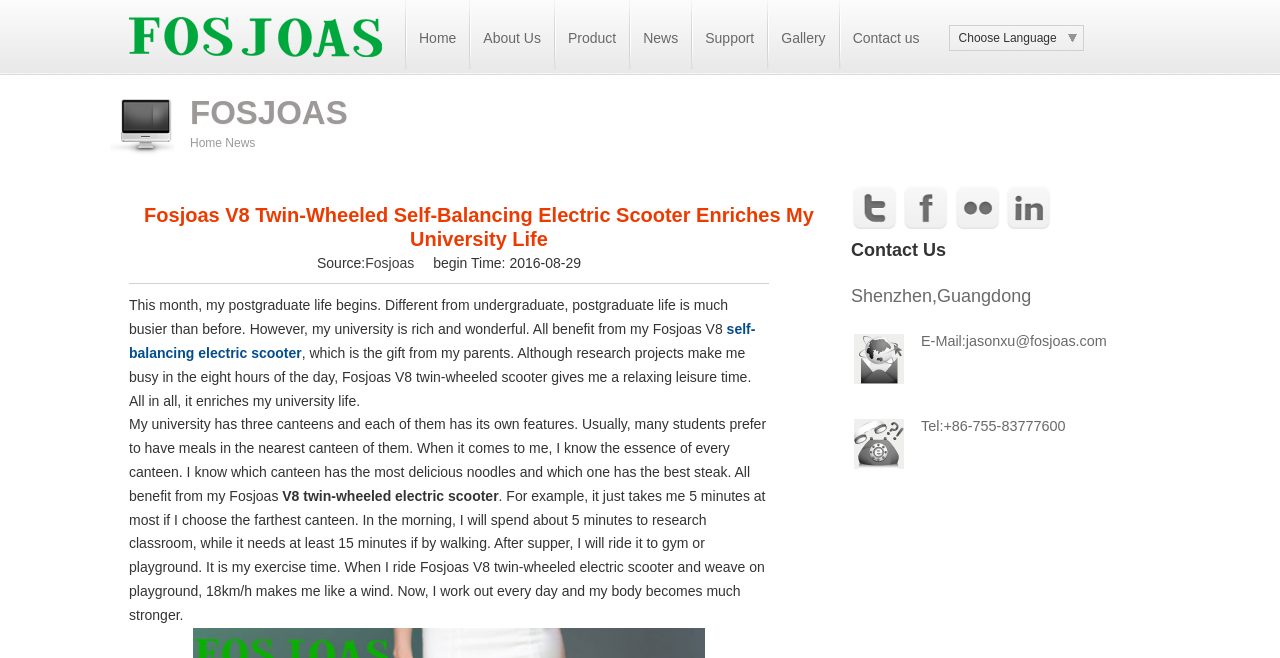What is the email address of the company?
Using the visual information, reply with a single word or short phrase.

jasonxu@fosjoas.com